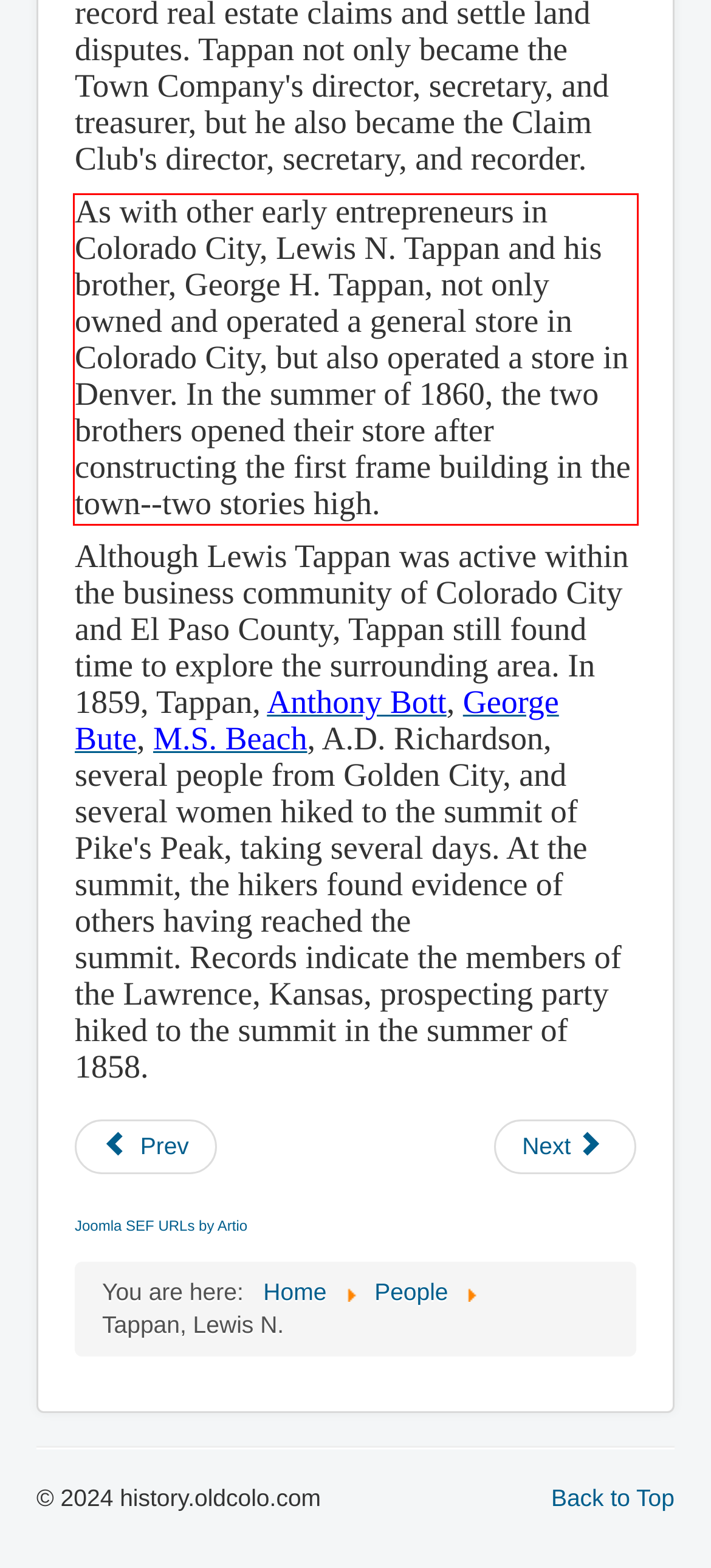There is a screenshot of a webpage with a red bounding box around a UI element. Please use OCR to extract the text within the red bounding box.

As with other early entrepreneurs in Colorado City, Lewis N. Tappan and his brother, George H. Tappan, not only owned and operated a general store in Colorado City, but also operated a store in Denver. In the summer of 1860, the two brothers opened their store after constructing the first frame building in the town--two stories high.